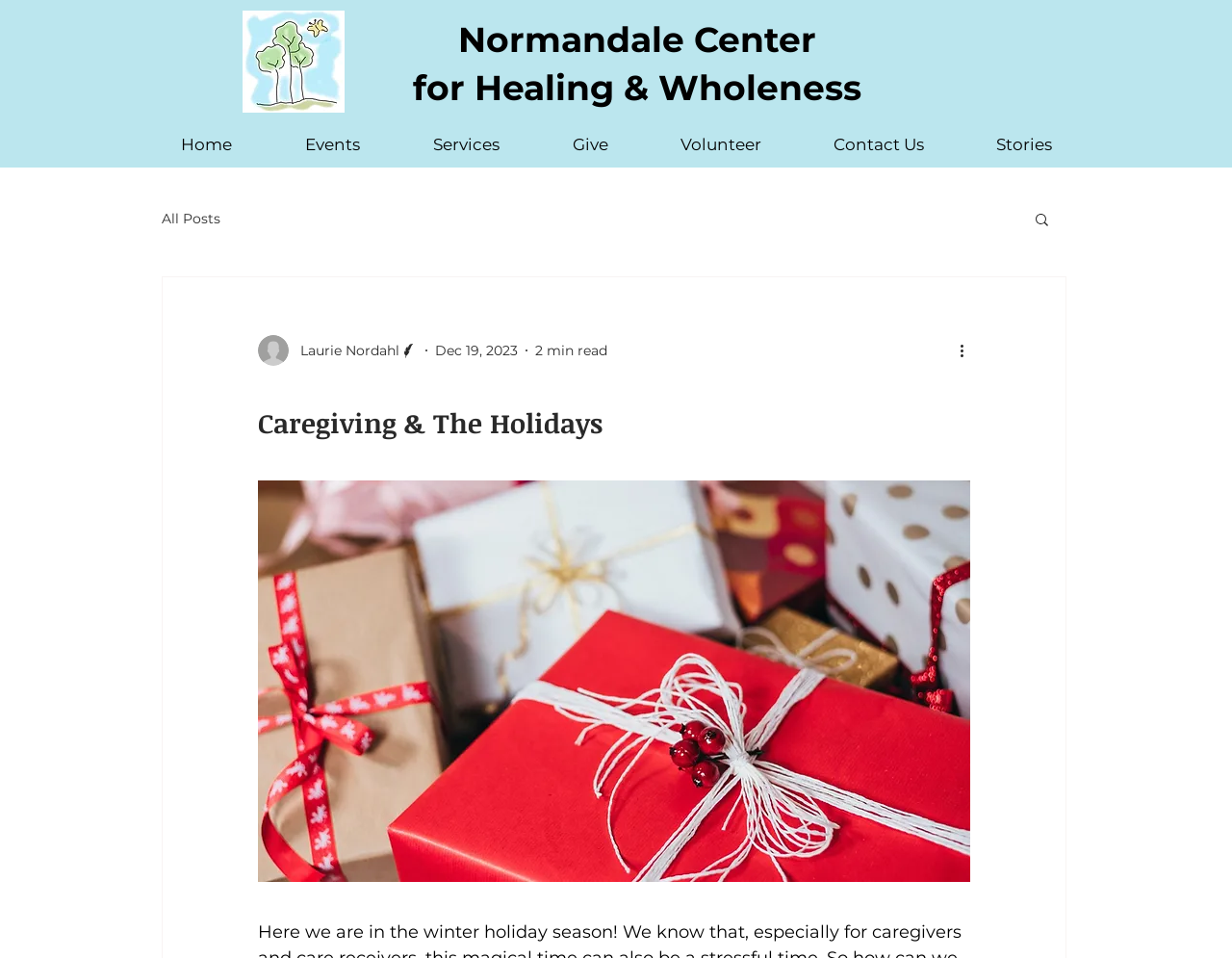Please find the bounding box coordinates in the format (top-left x, top-left y, bottom-right x, bottom-right y) for the given element description. Ensure the coordinates are floating point numbers between 0 and 1. Description: Services

[0.322, 0.139, 0.435, 0.164]